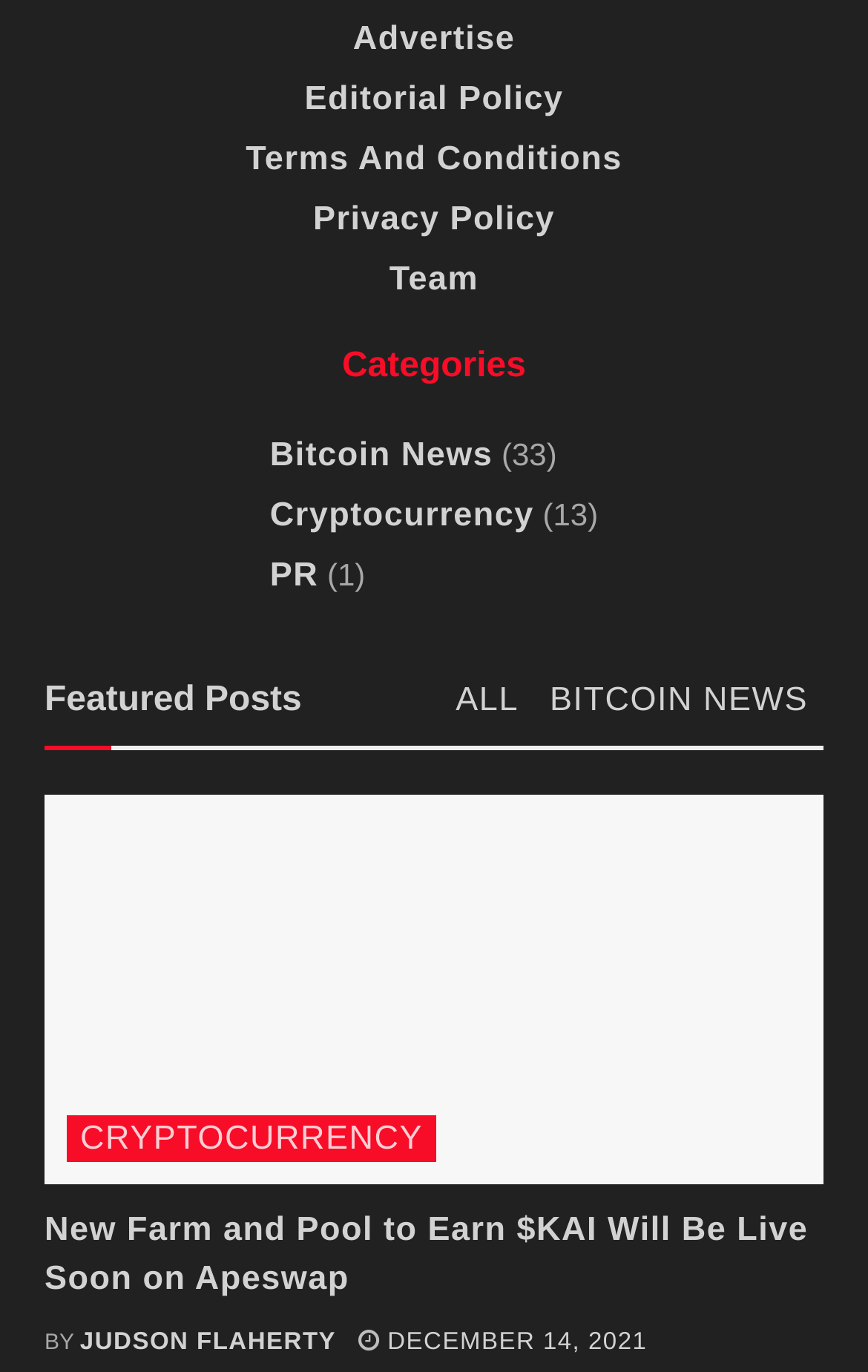Identify the bounding box coordinates of the region I need to click to complete this instruction: "check About Me".

None